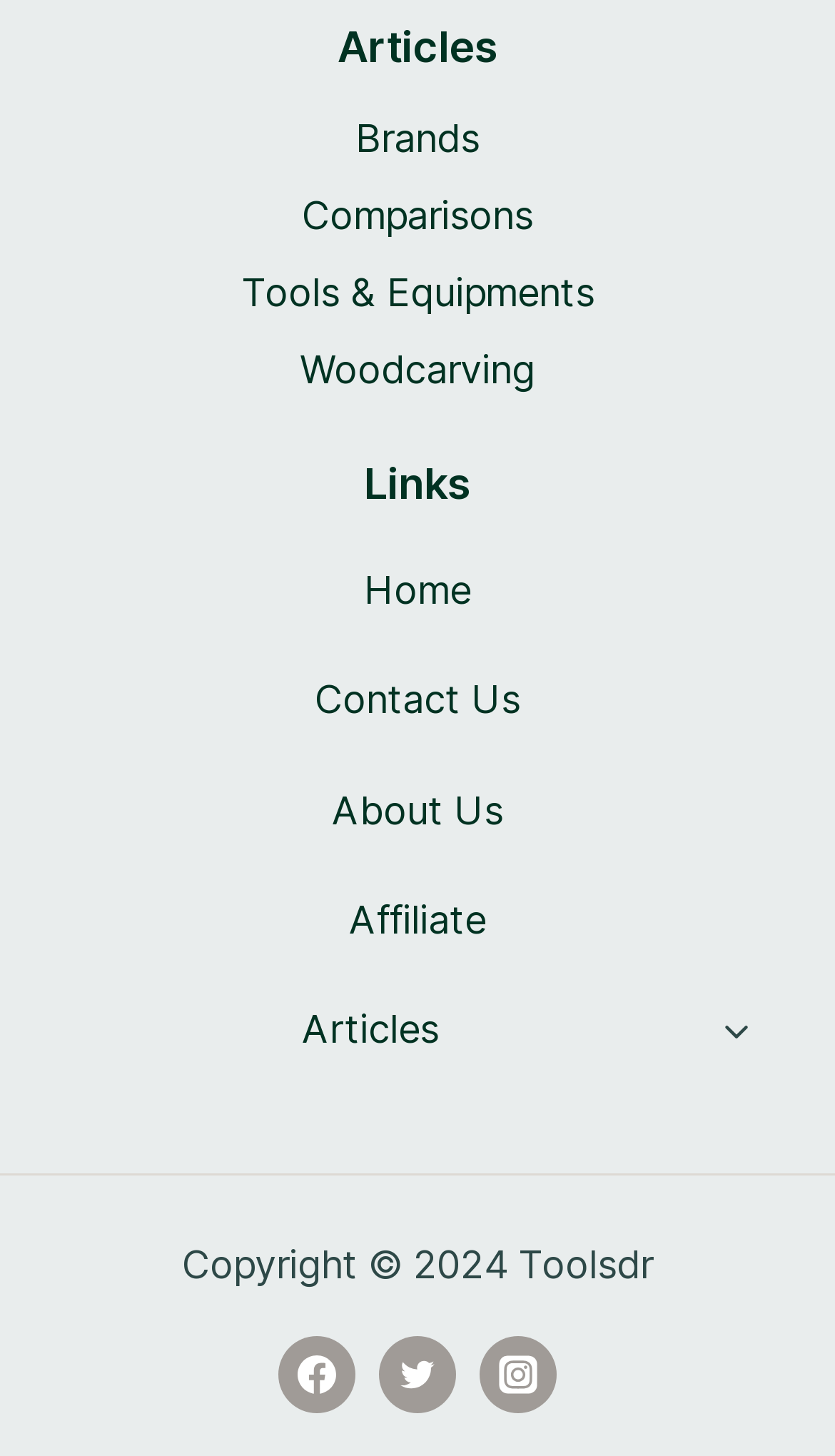Determine the bounding box coordinates of the area to click in order to meet this instruction: "Click on the 'Brands' link".

[0.062, 0.069, 0.938, 0.122]